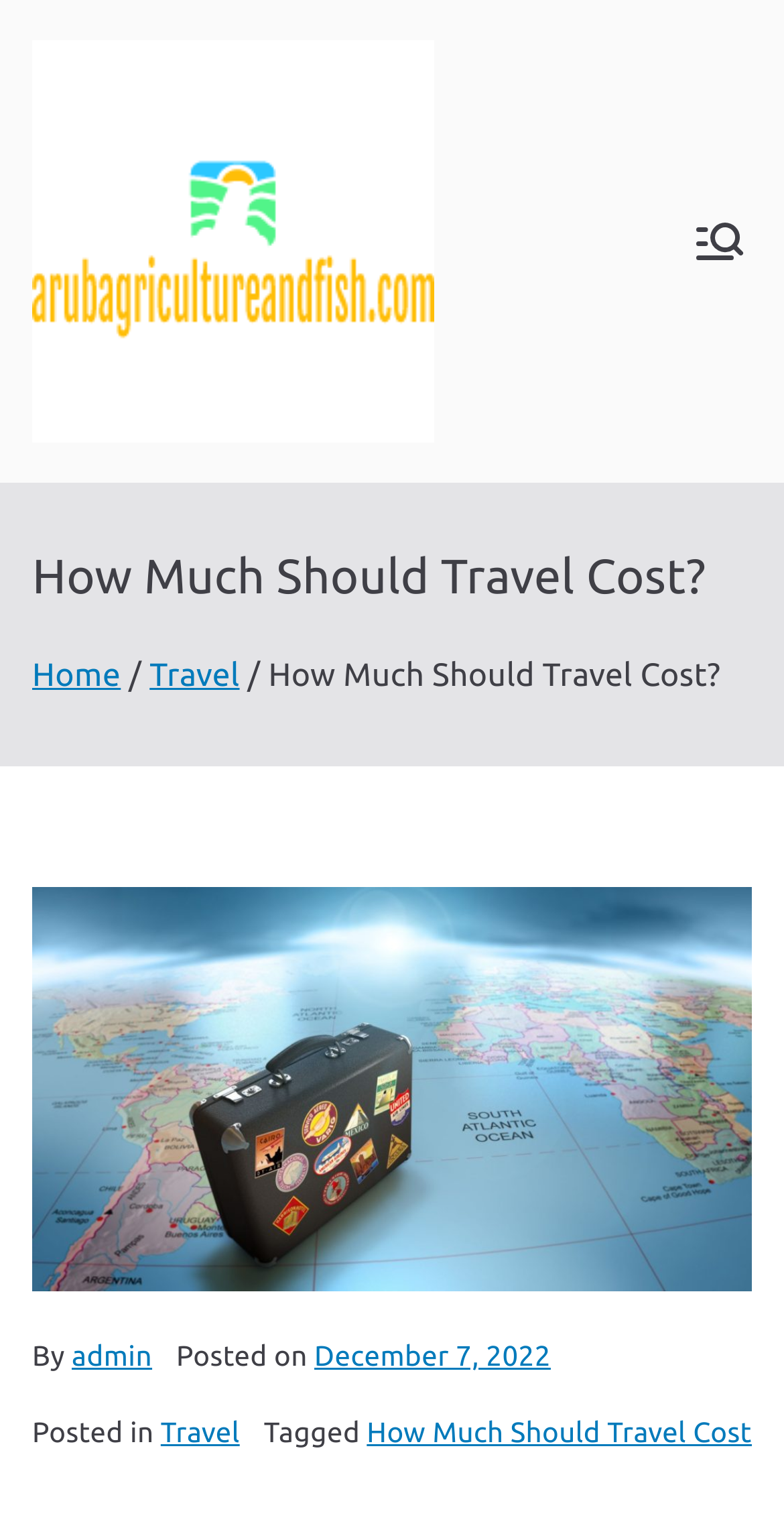When was the article posted?
Provide a detailed answer to the question using information from the image.

I determined the posting date by examining the time element, which is associated with the link element 'December 7, 2022', indicating the date when the article was posted.